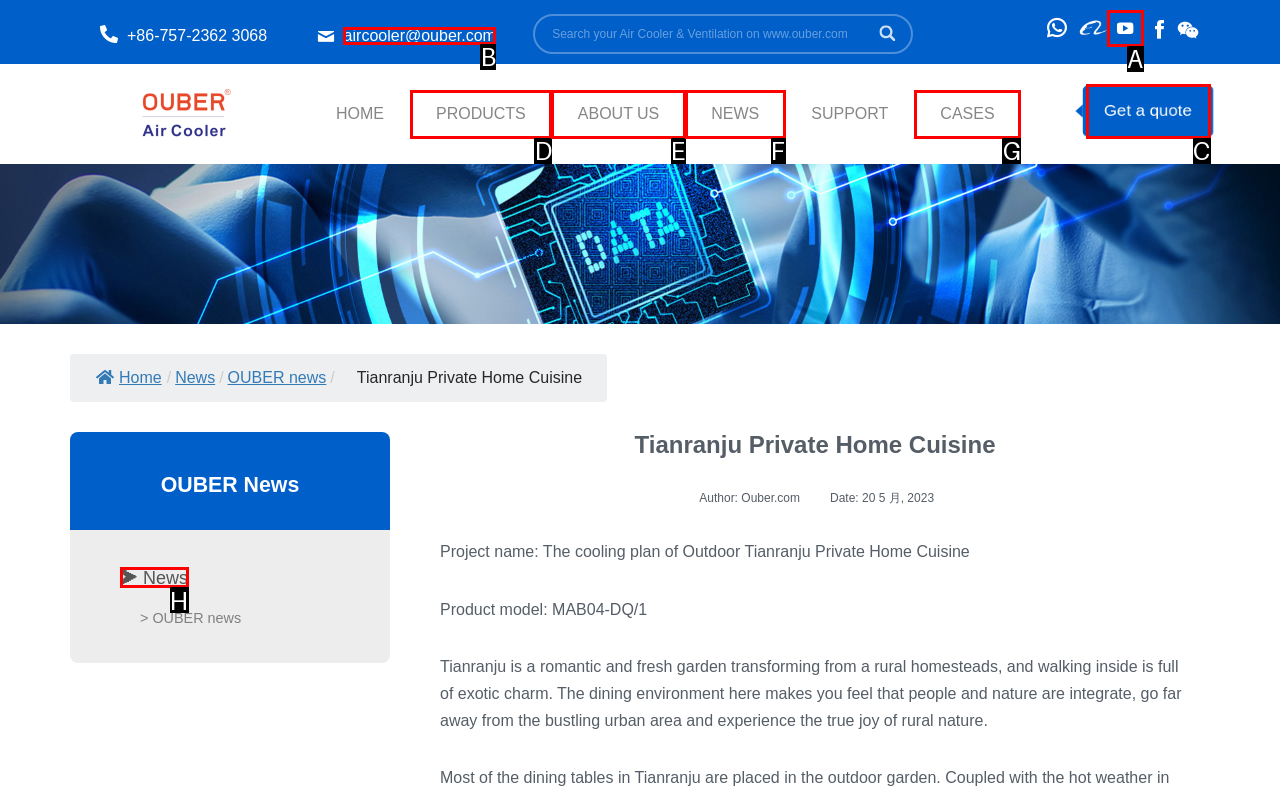Tell me which one HTML element best matches the description: Get a quote
Answer with the option's letter from the given choices directly.

C